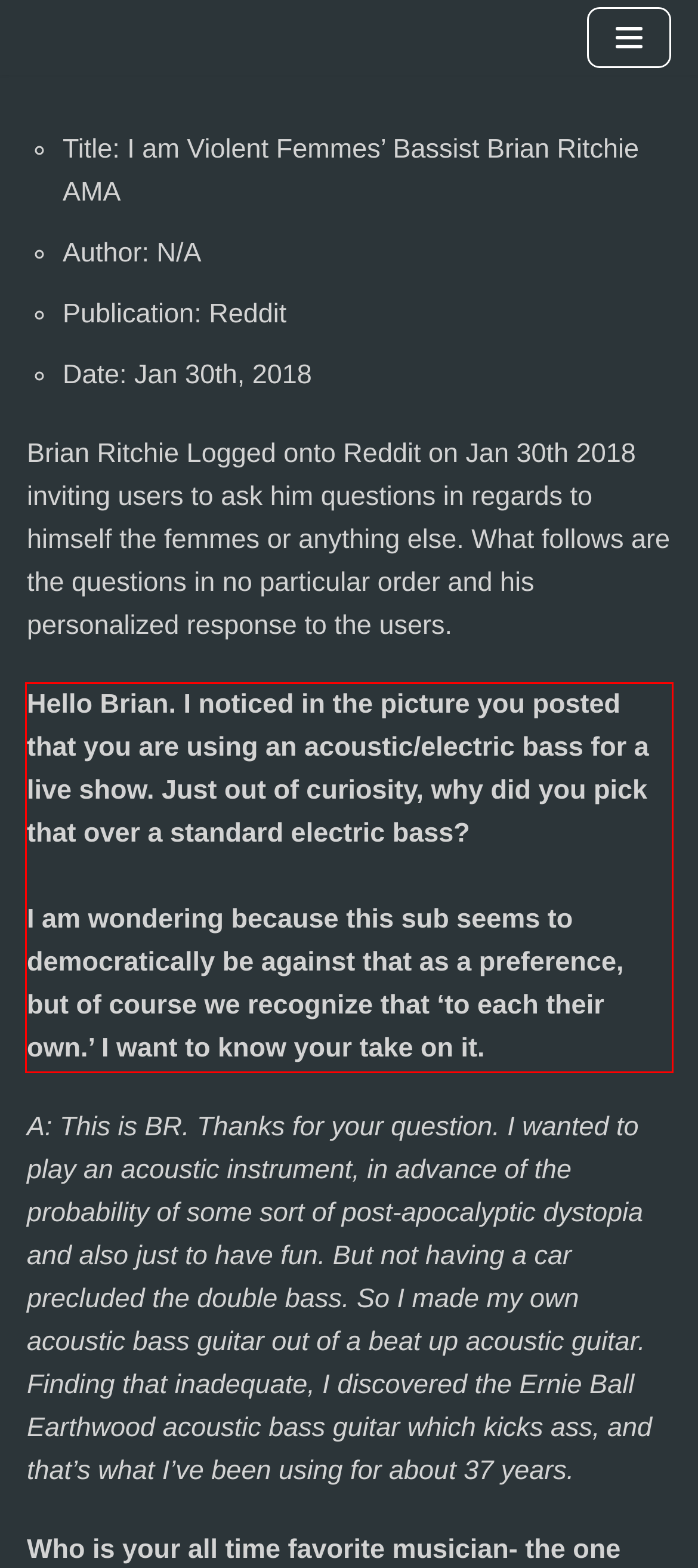Given a screenshot of a webpage containing a red rectangle bounding box, extract and provide the text content found within the red bounding box.

Hello Brian. I noticed in the picture you posted that you are using an acoustic/electric bass for a live show. Just out of curiosity, why did you pick that over a standard electric bass? I am wondering because this sub seems to democratically be against that as a preference, but of course we recognize that ‘to each their own.’ I want to know your take on it.